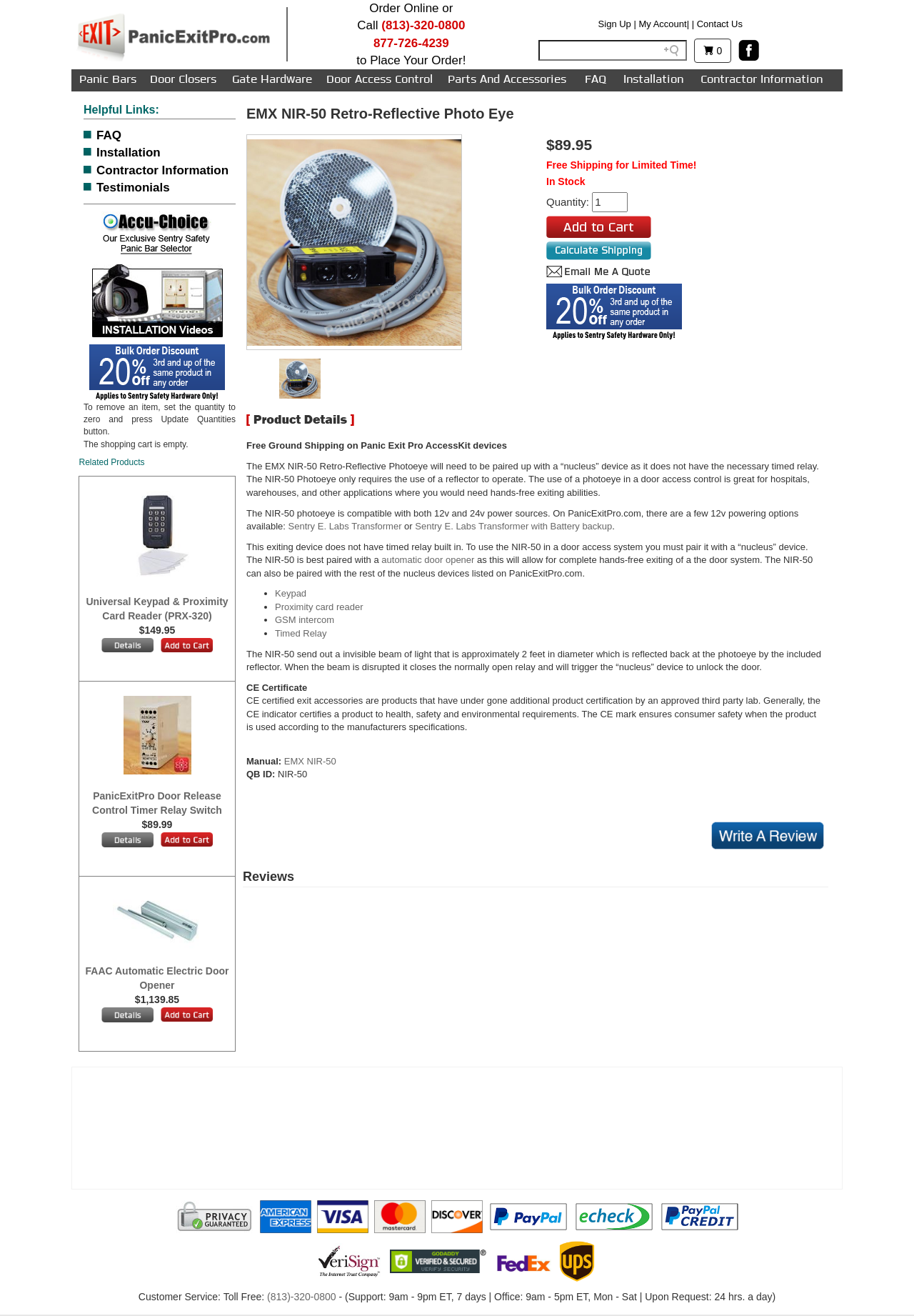Can you provide the bounding box coordinates for the element that should be clicked to implement the instruction: "Search for products"?

[0.589, 0.03, 0.751, 0.046]